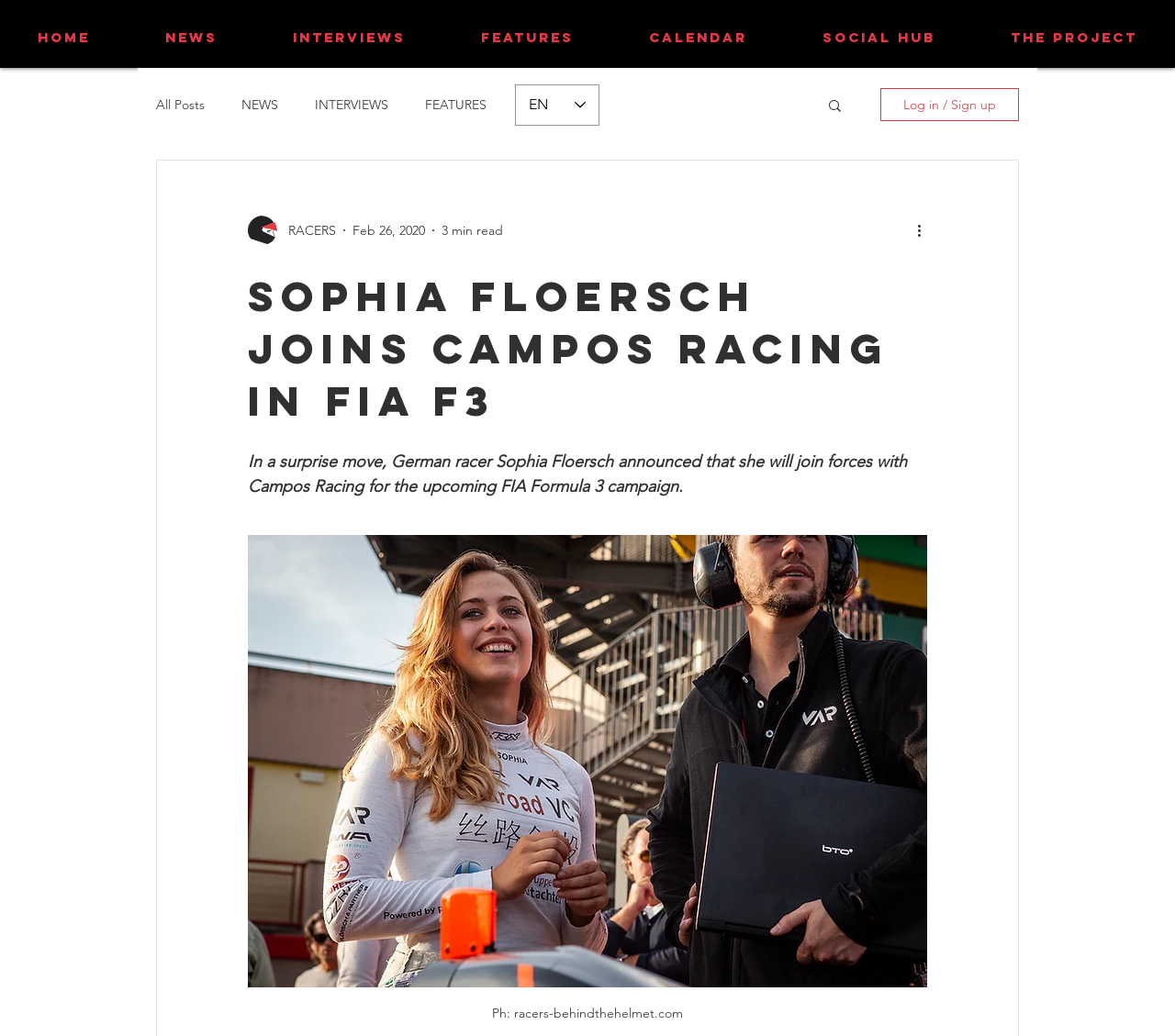From the details in the image, provide a thorough response to the question: What is the date of the article?

The webpage displays the date of the article as February 26, 2020, which is shown below the article title.